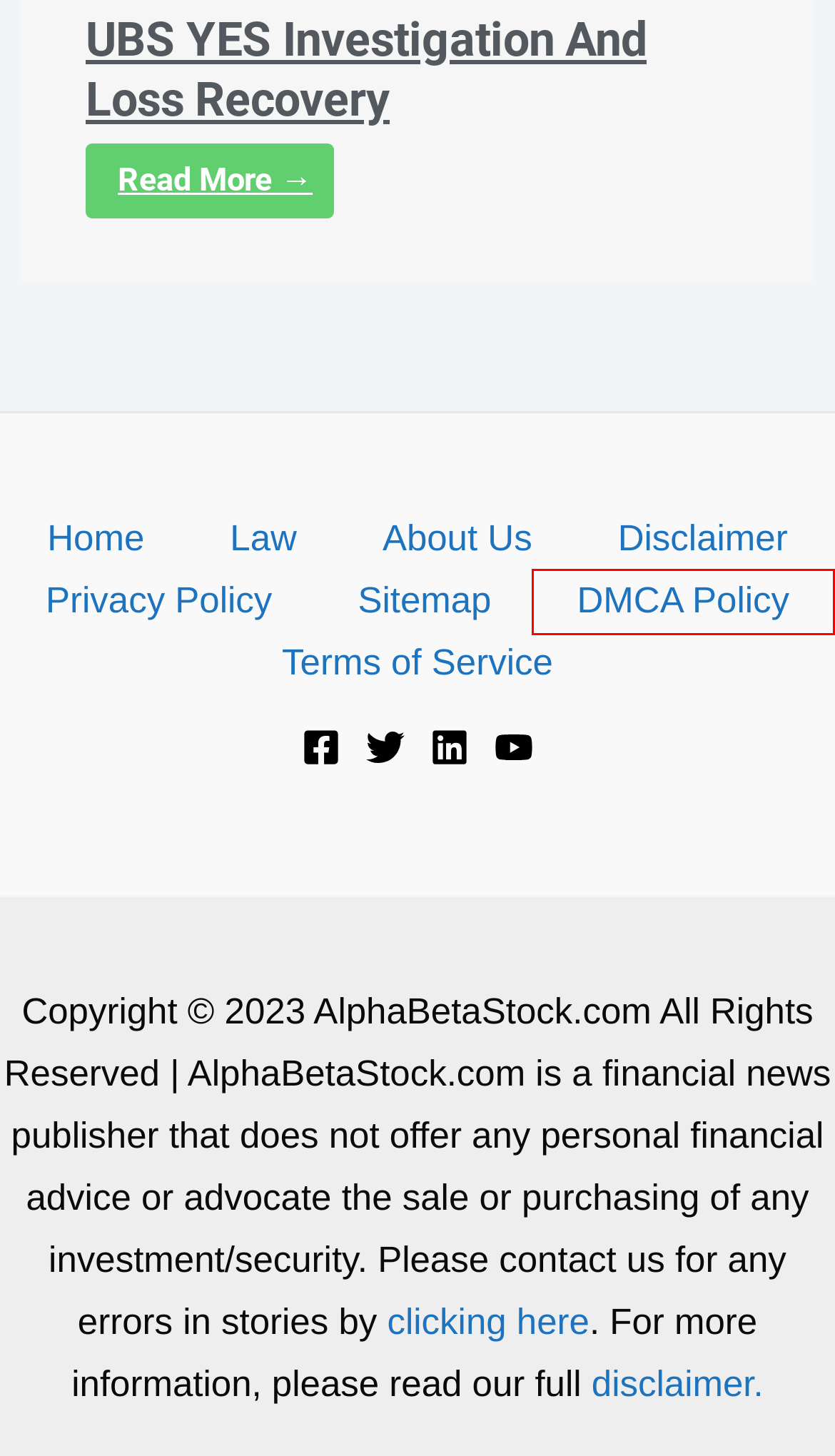You are presented with a screenshot of a webpage containing a red bounding box around an element. Determine which webpage description best describes the new webpage after clicking on the highlighted element. Here are the candidates:
A. UBS YES Investigation And Loss Recovery
B. Tech Titans Propel Market To New Heights As NVIDIA Hits $3 Trillion (Weekly Cheat Sheet)
C. About Us
D. Disclaimer
E. Privacy Policy
F. New Hampshire Investigates Former Merrill Lynch Brokers Charles Kenahan And Dermod Cavanaugh
G. AlphaBetaStock.com Terms Of Service
H. AlphaBetaStock.com DMCA Policy

H